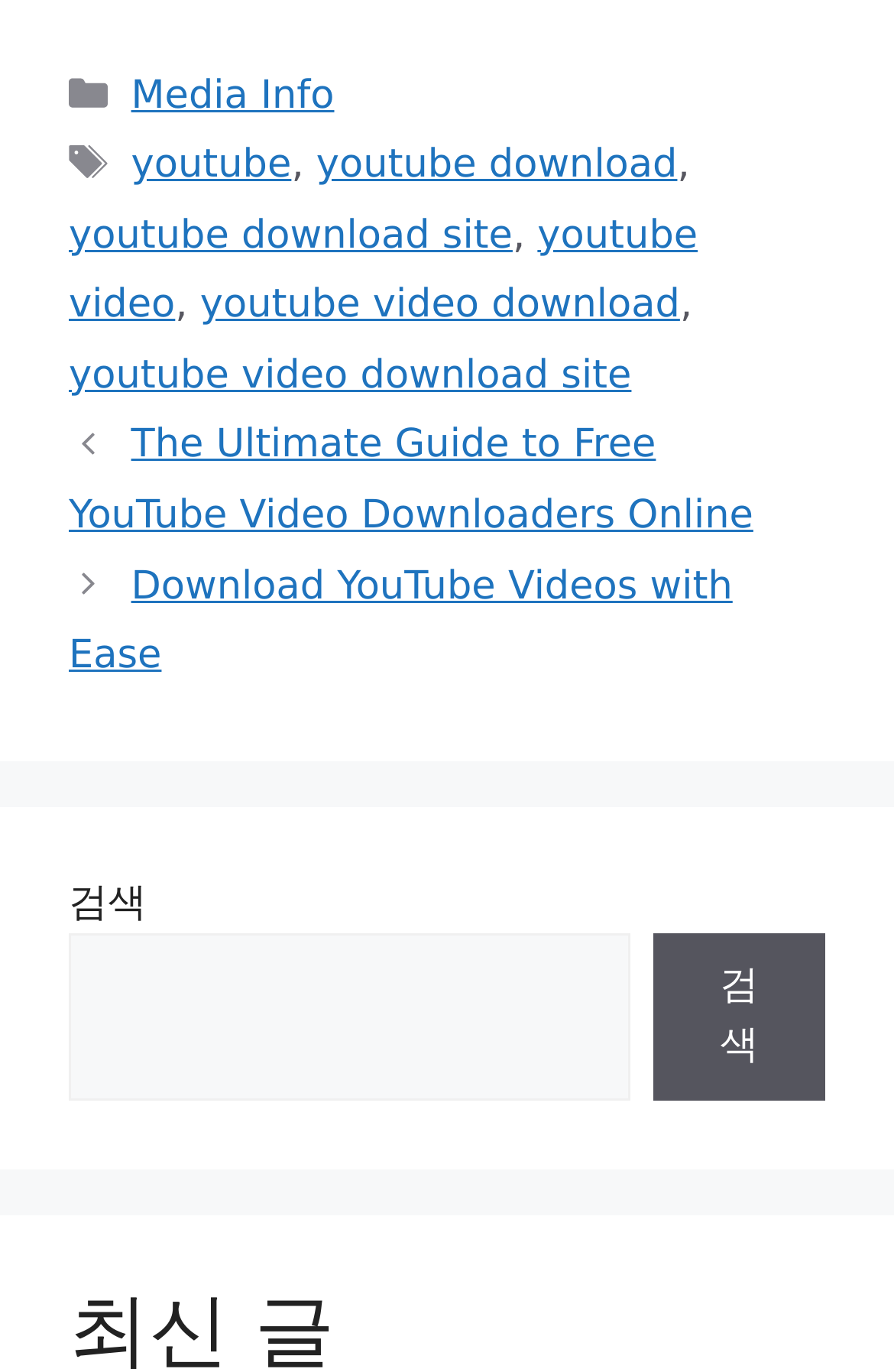Specify the bounding box coordinates of the area to click in order to follow the given instruction: "check media info."

[0.147, 0.053, 0.374, 0.086]